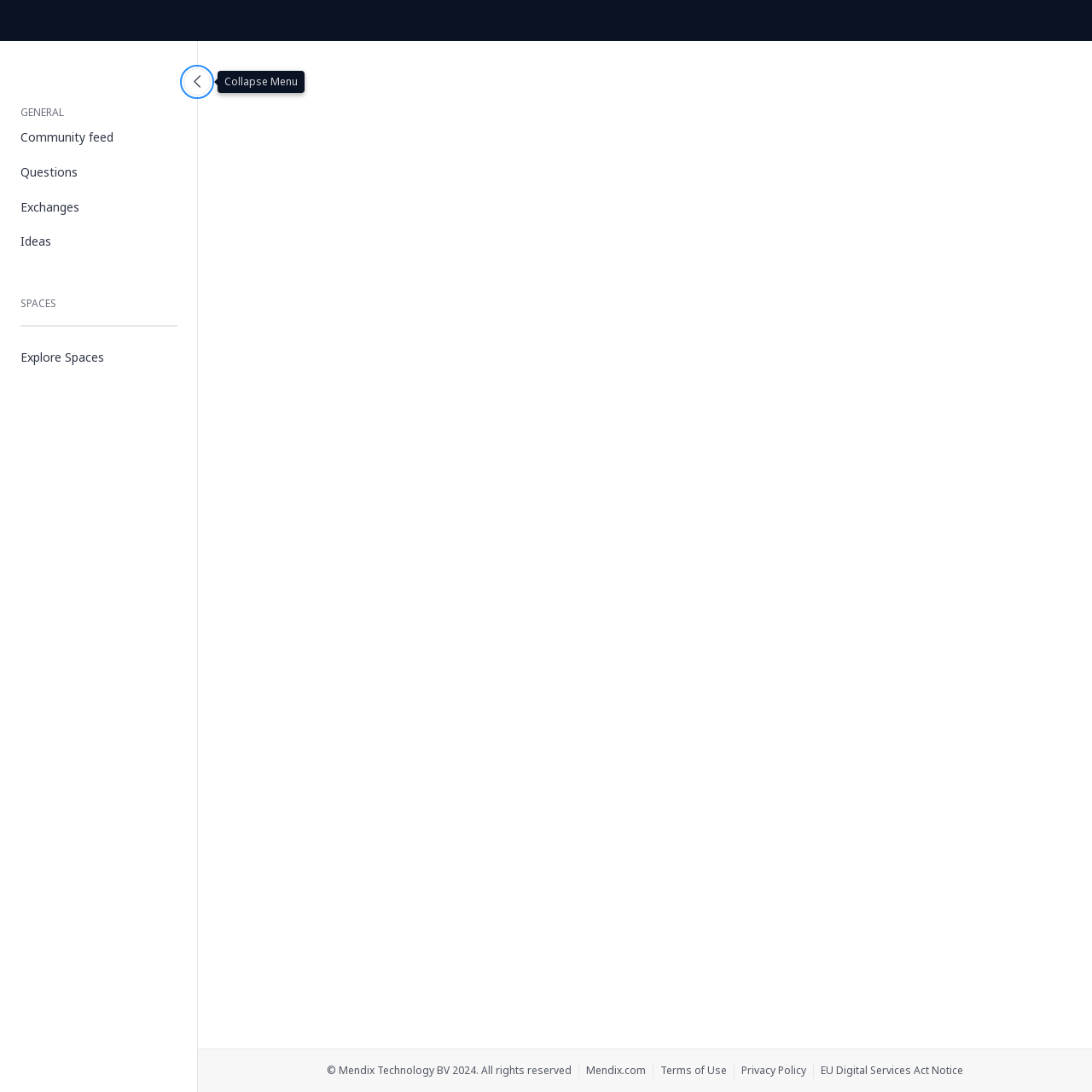How many links are there in the 'SPACES' section?
Based on the image, answer the question with a single word or brief phrase.

1